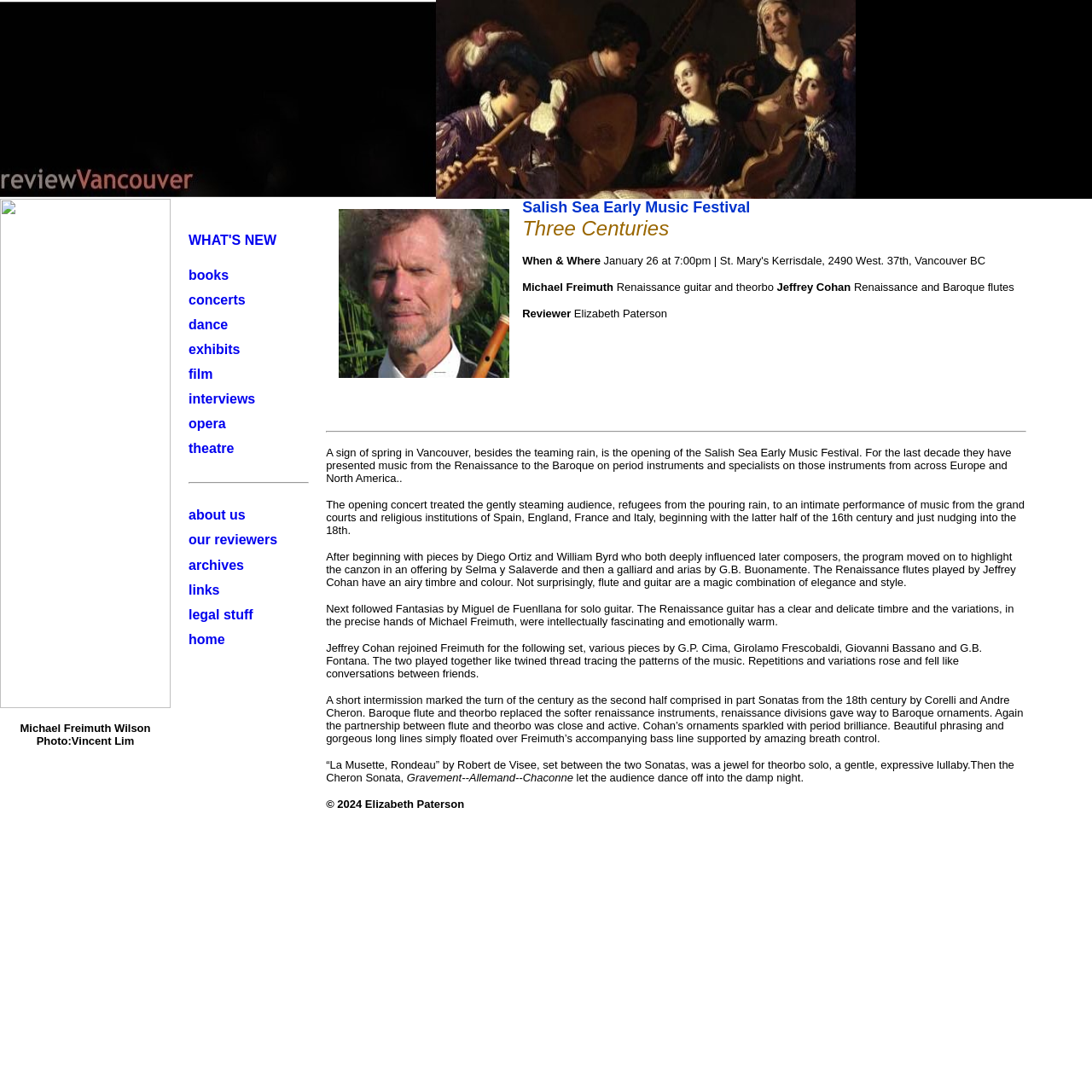Create a detailed narrative of the webpage’s visual and textual elements.

The webpage is a review website focused on the performing arts in Vancouver. At the top, there is a large image that spans almost the entire width of the page, taking up about 18% of the page's height. Below this image, there is a table with a single row and two columns. The left column contains an image with a caption "Michael Freimuth Wilson Photo:Vincent Lim", while the right column contains a table with multiple rows and columns.

The table has 14 rows, each containing a link to a different category of reviews, such as "WHAT'S NEW", "books", "concerts", "dance", "exhibits", "film", "interviews", "opera", "theatre", "about us", "our reviewers", "archives", "links", and "legal stuff". Each link is accompanied by a blank cell to its left. The links are arranged in a vertical list, taking up about 75% of the page's height.

There is no prominent header or title on the page, but the meta description suggests that the website reviews the performing arts in Vancouver, including theatre, music, symphony, opera, dance, and special events.